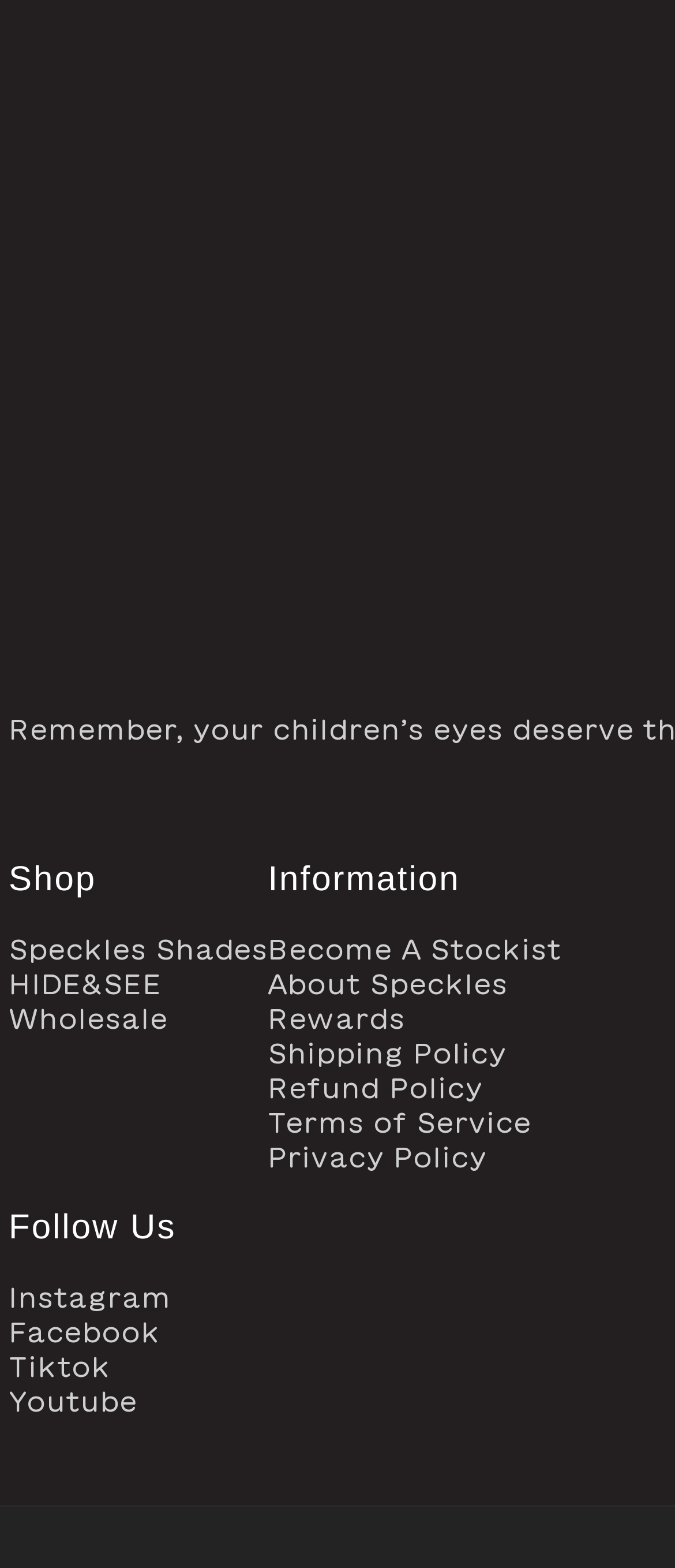Identify the bounding box coordinates of the region I need to click to complete this instruction: "Click on the link to learn about marine construction".

None